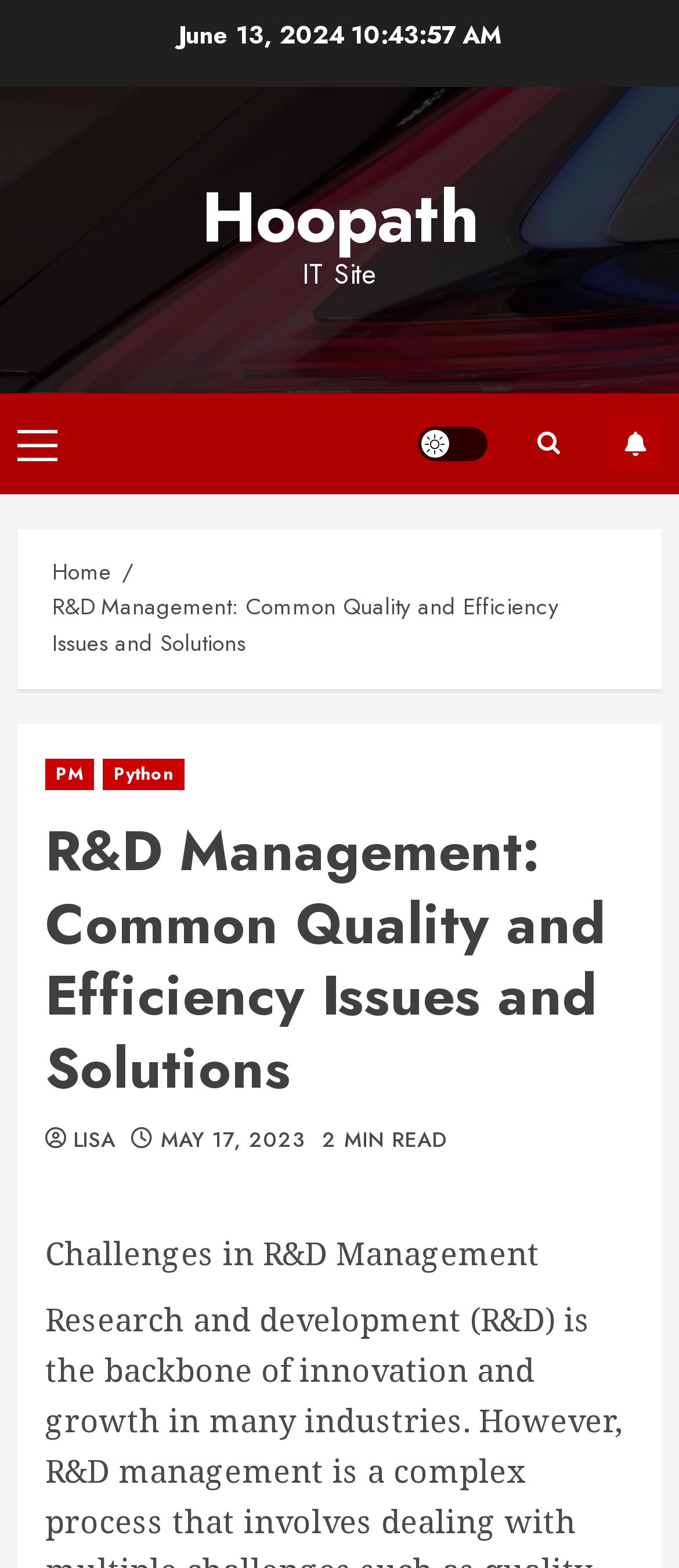What is the date mentioned at the top? Using the information from the screenshot, answer with a single word or phrase.

June 13, 2024